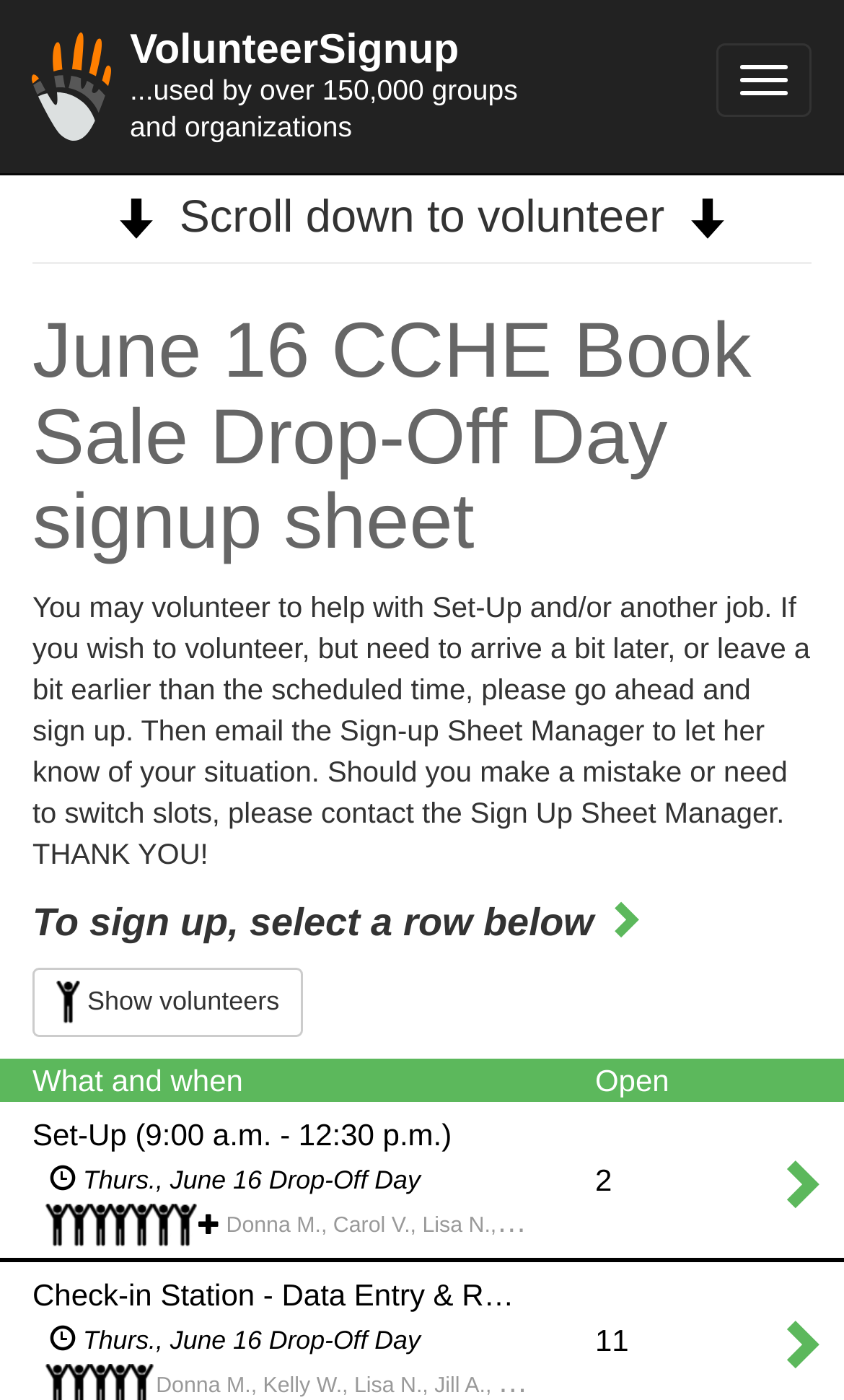Answer the question briefly using a single word or phrase: 
How many images are there in the signup sheet?

9